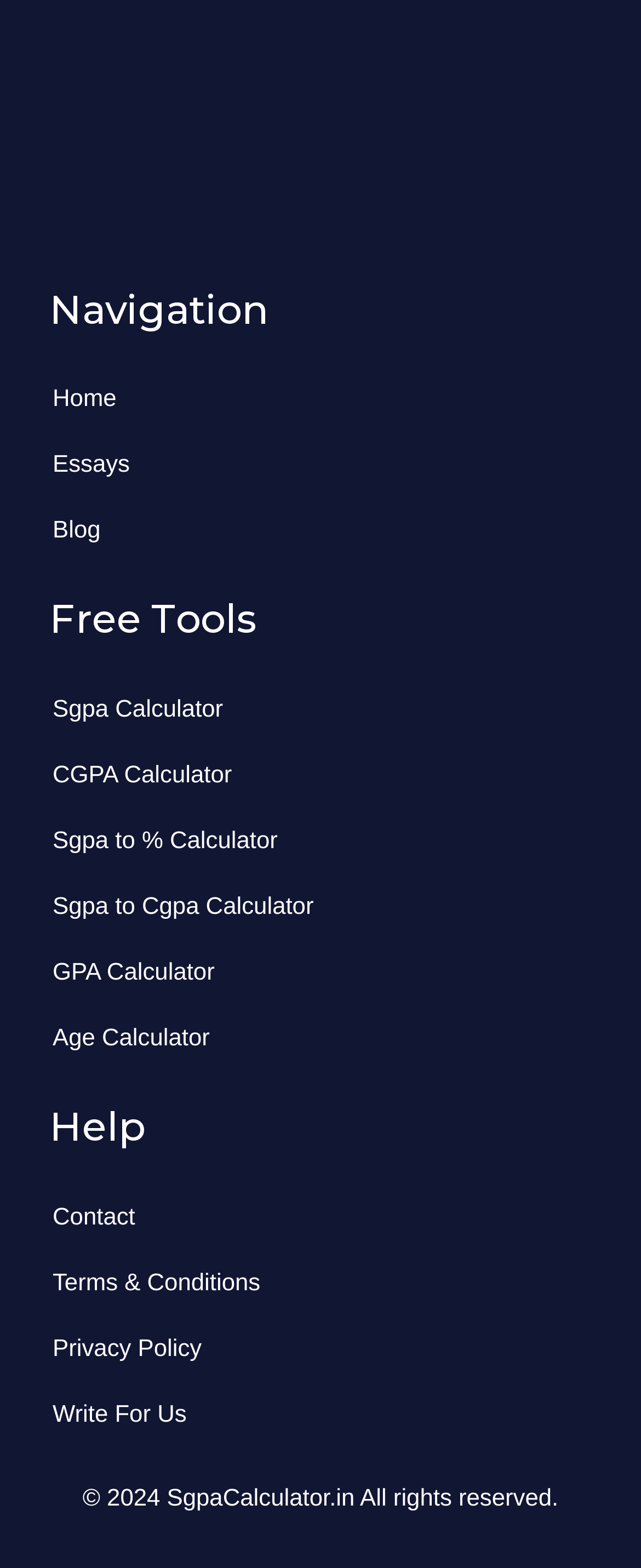Show the bounding box coordinates of the region that should be clicked to follow the instruction: "calculate Sgpa."

[0.077, 0.432, 0.353, 0.474]